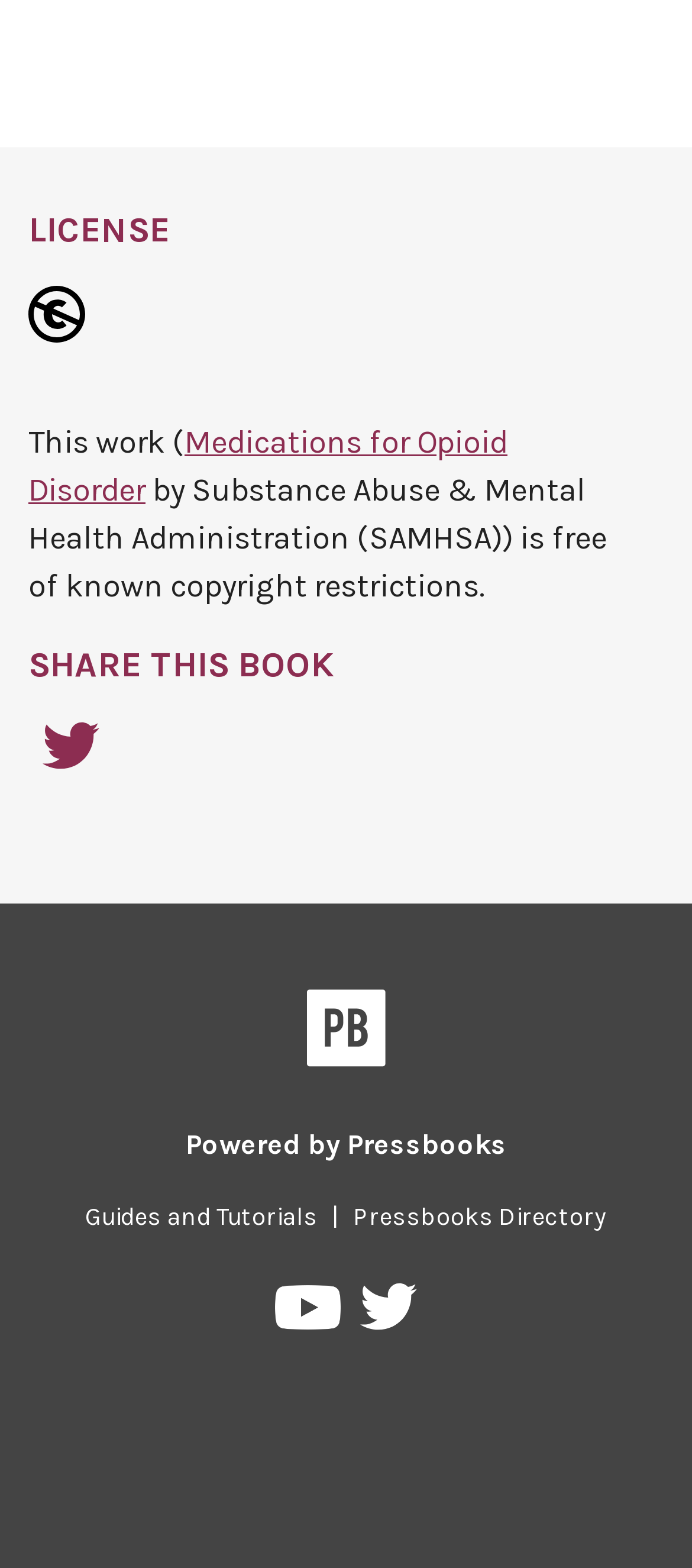Specify the bounding box coordinates (top-left x, top-left y, bottom-right x, bottom-right y) of the UI element in the screenshot that matches this description: Pressbooks on YouTube

[0.398, 0.819, 0.499, 0.859]